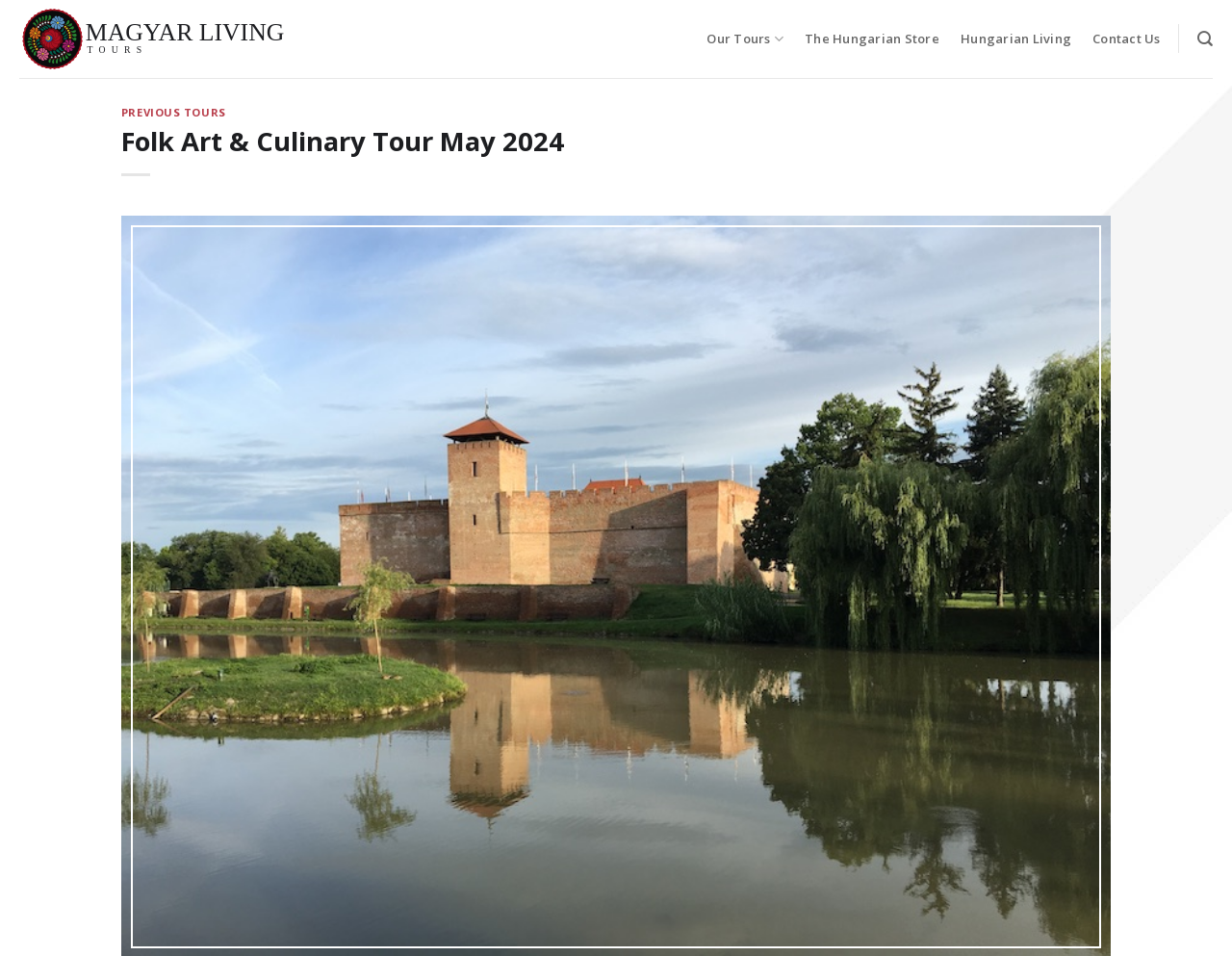Provide a single word or phrase to answer the given question: 
Is there a search function on the webpage?

Yes